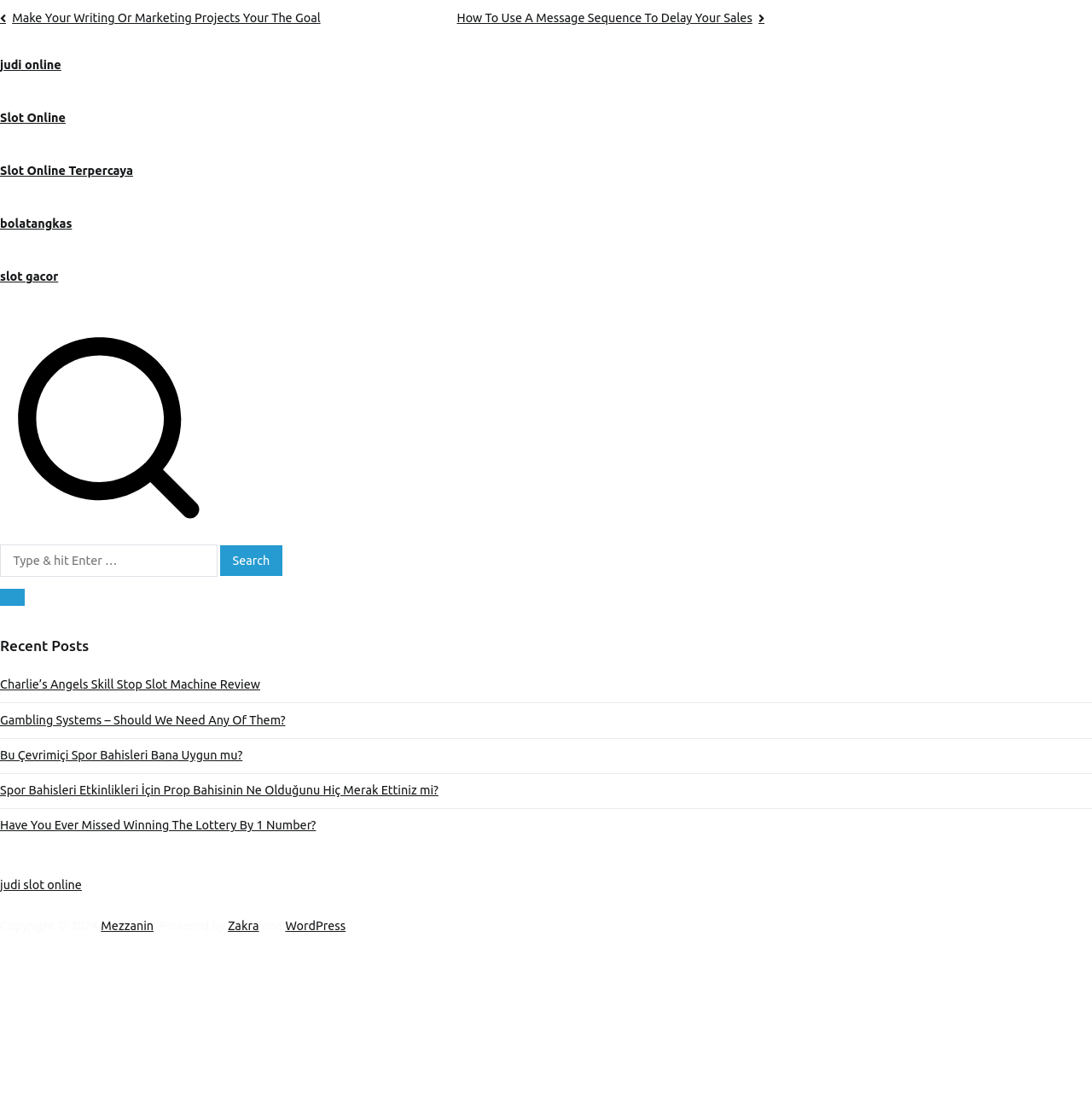Determine the bounding box coordinates of the region I should click to achieve the following instruction: "Read recent posts". Ensure the bounding box coordinates are four float numbers between 0 and 1, i.e., [left, top, right, bottom].

[0.0, 0.57, 1.0, 0.587]